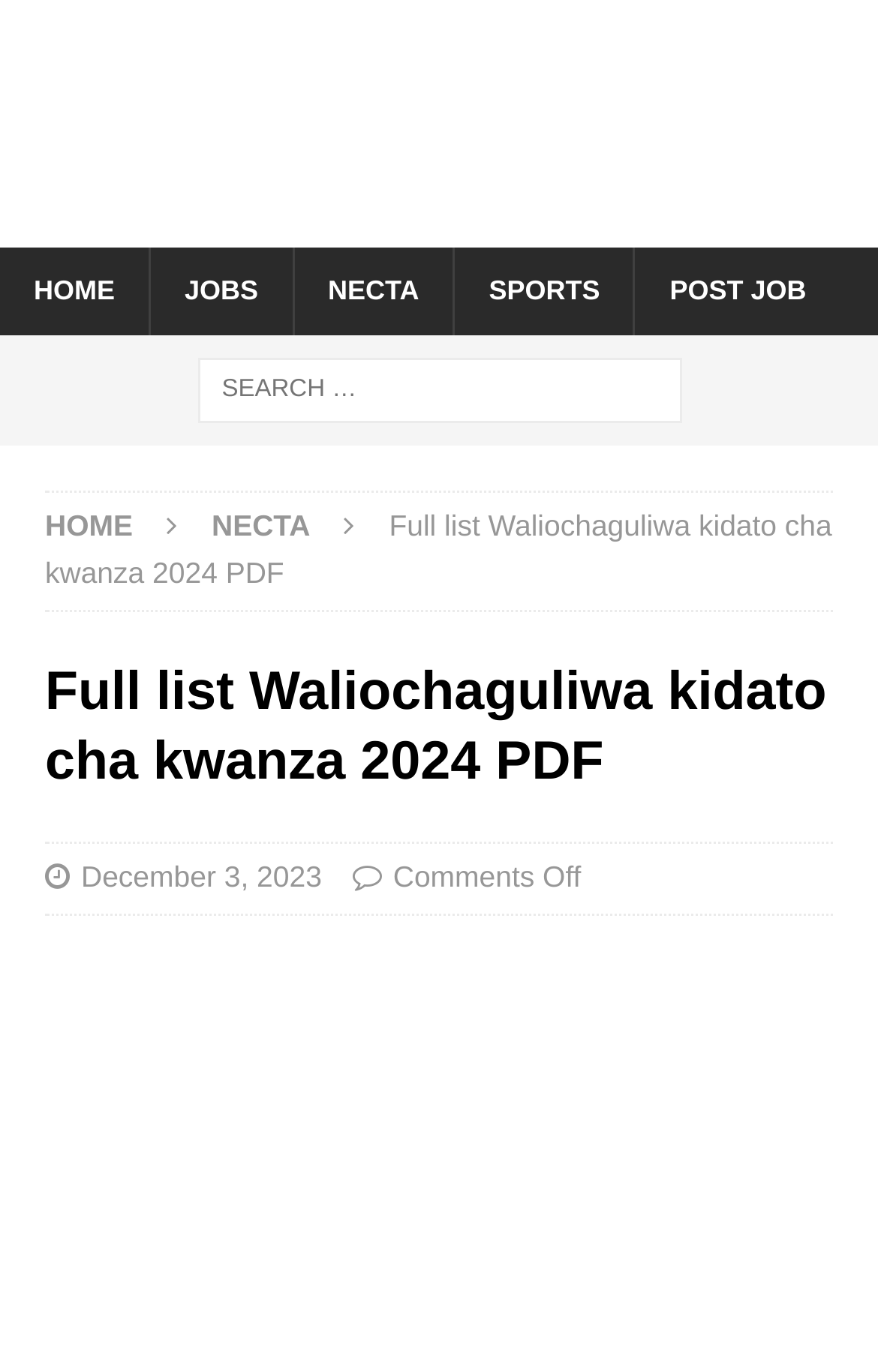By analyzing the image, answer the following question with a detailed response: What is the purpose of the search box?

The search box is located below the navigation links and has a placeholder text 'Search for:'. It allows users to search for specific content within the website.